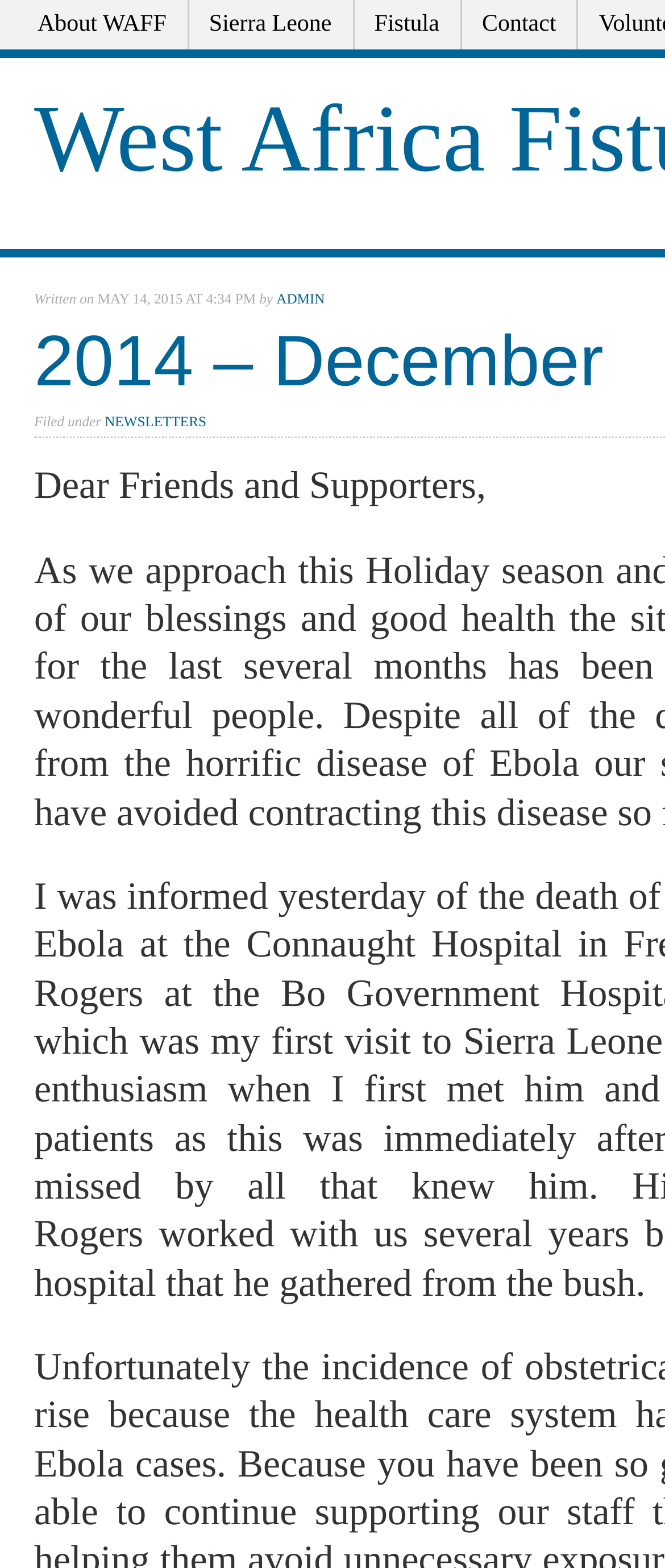Determine the bounding box for the HTML element described here: "Newsletters". The coordinates should be given as [left, top, right, bottom] with each number being a float between 0 and 1.

[0.157, 0.264, 0.31, 0.274]